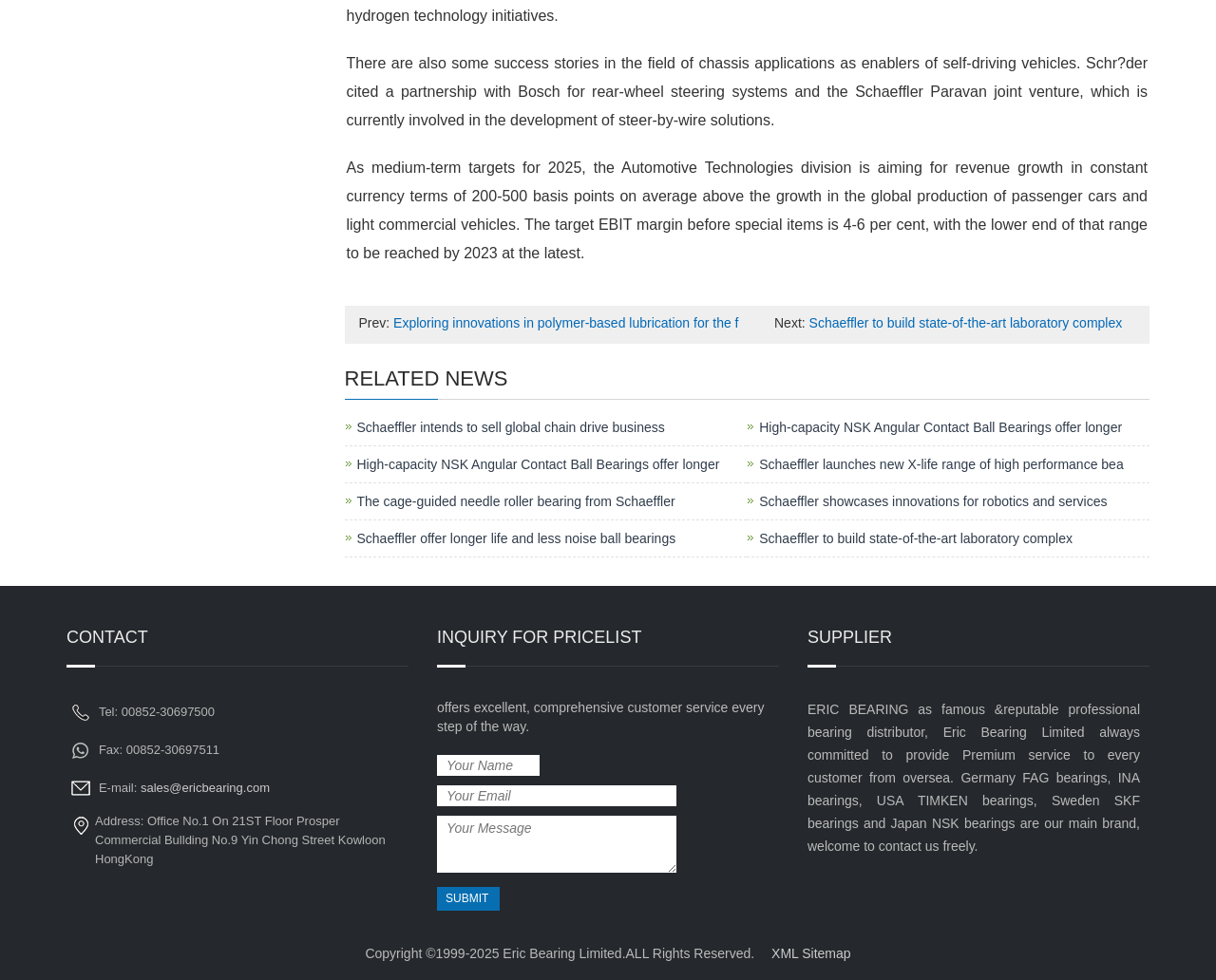Pinpoint the bounding box coordinates for the area that should be clicked to perform the following instruction: "Fill in the 'Your Name' textbox".

[0.359, 0.771, 0.444, 0.792]